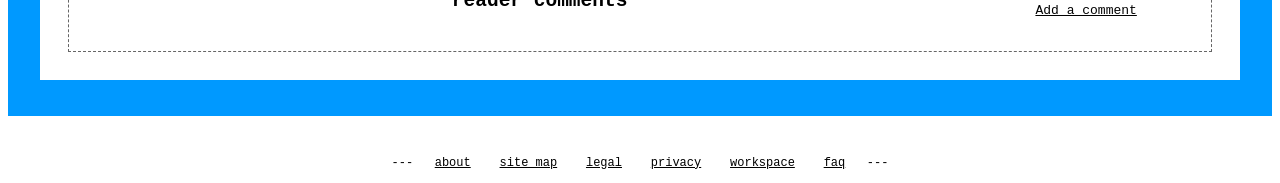Answer with a single word or phrase: 
How many links are there in the footer?

7